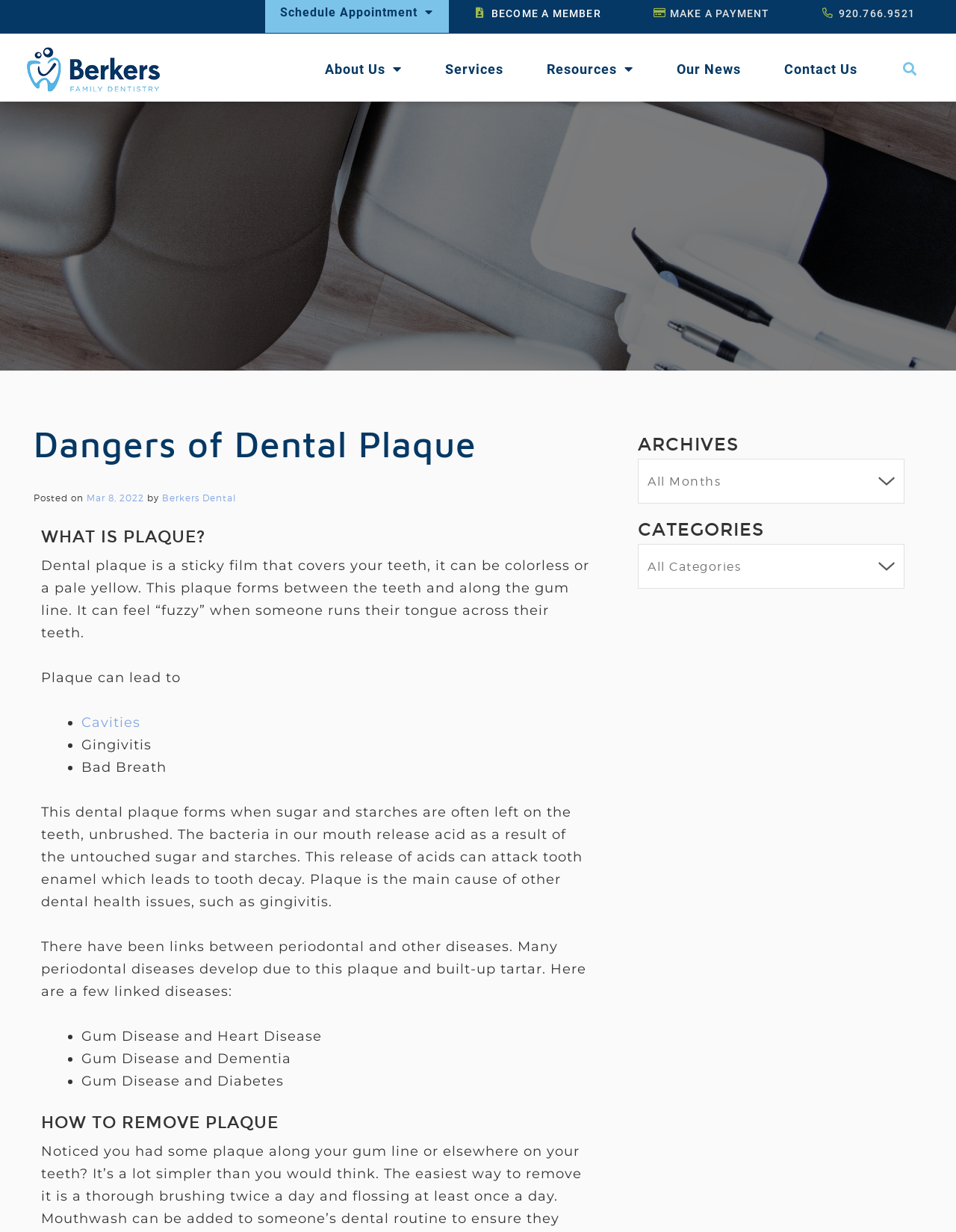Determine the bounding box coordinates for the region that must be clicked to execute the following instruction: "Search for something".

[0.936, 0.046, 0.969, 0.066]